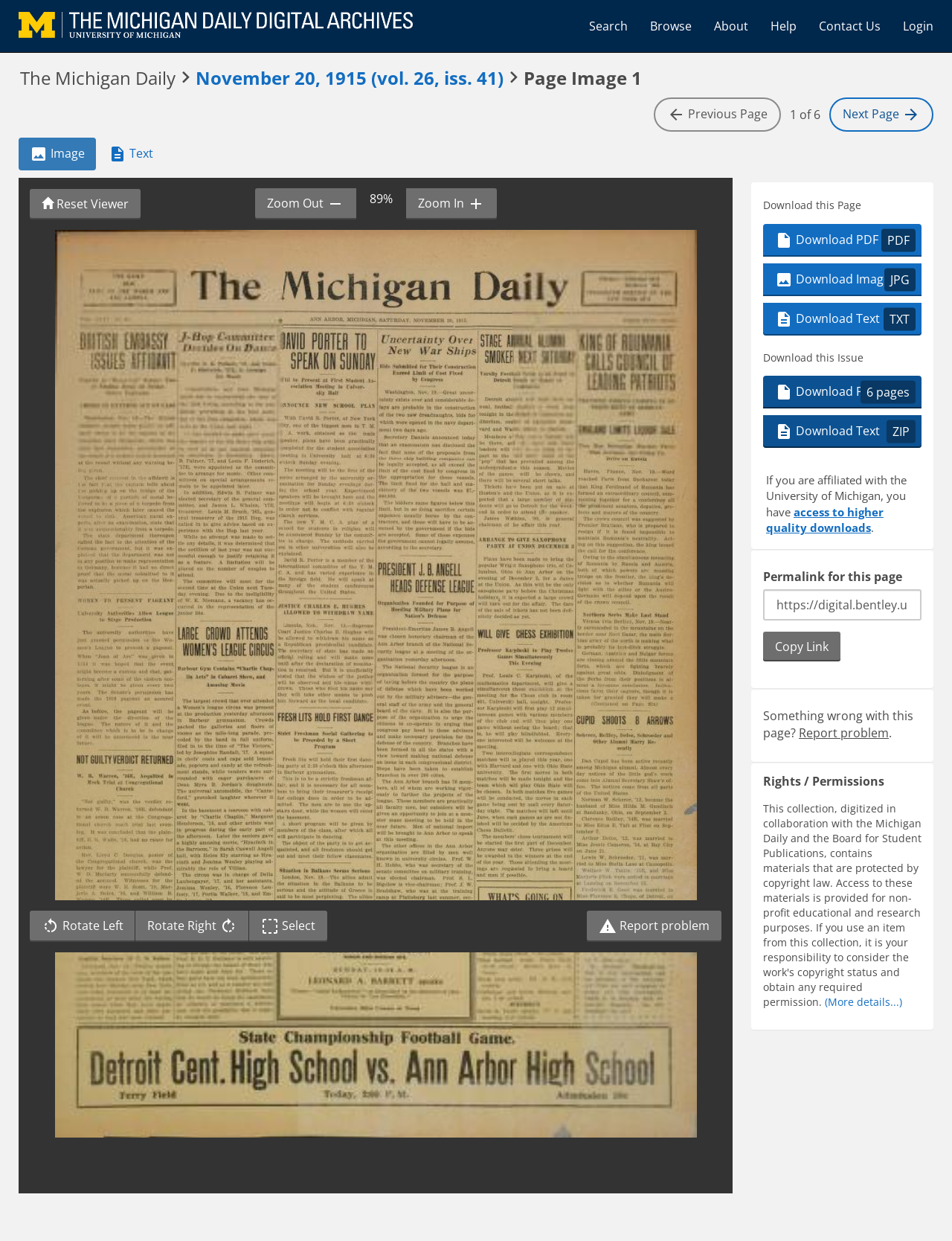Analyze the image and answer the question with as much detail as possible: 
What are the available download formats for this page?

The available download formats for this page can be found in the section 'Download this Page' which is located at the bottom of the webpage. The options are 'Download PDF PDF', 'Download Image JPG', and 'Download Text TXT'.